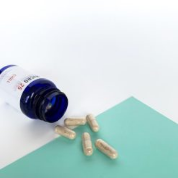What is the color of the capsules?
Please answer the question as detailed as possible.

The detailed answer is obtained by analyzing the caption, which states that 'several beige-colored capsules spilled onto a light blue surface'. This sentence explicitly mentions the color of the capsules as beige.